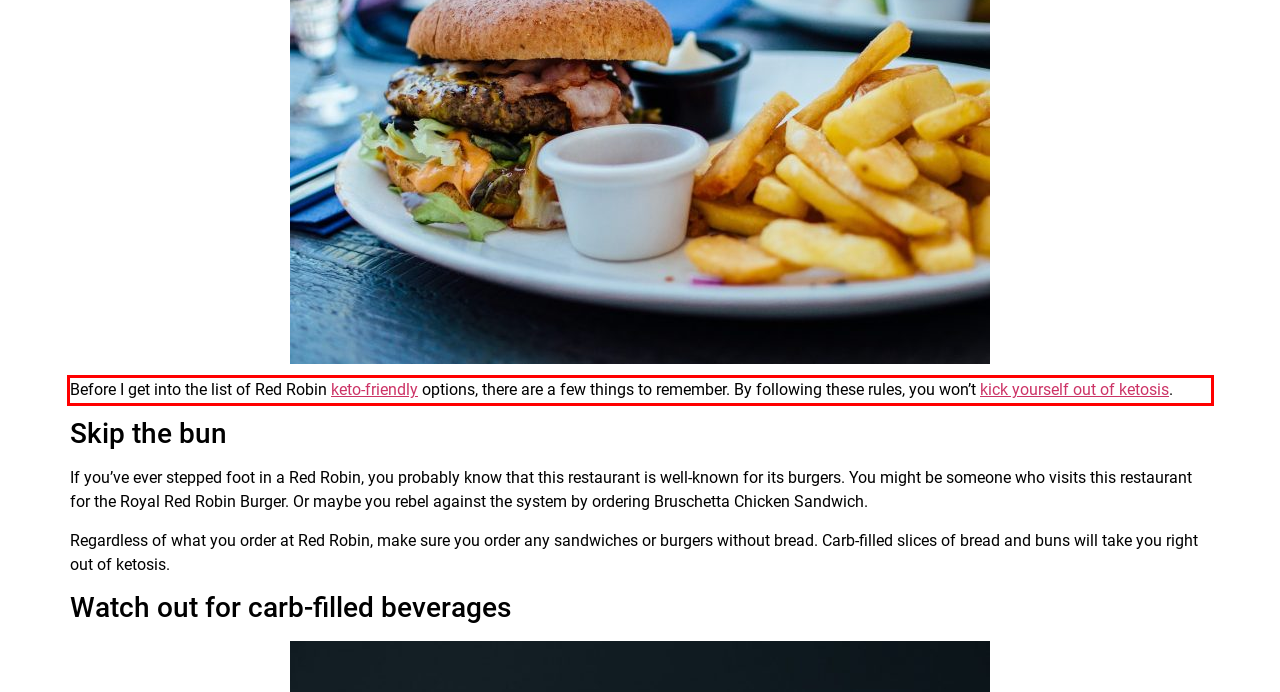Please identify and extract the text from the UI element that is surrounded by a red bounding box in the provided webpage screenshot.

Before I get into the list of Red Robin keto-friendly options, there are a few things to remember. By following these rules, you won’t kick yourself out of ketosis.